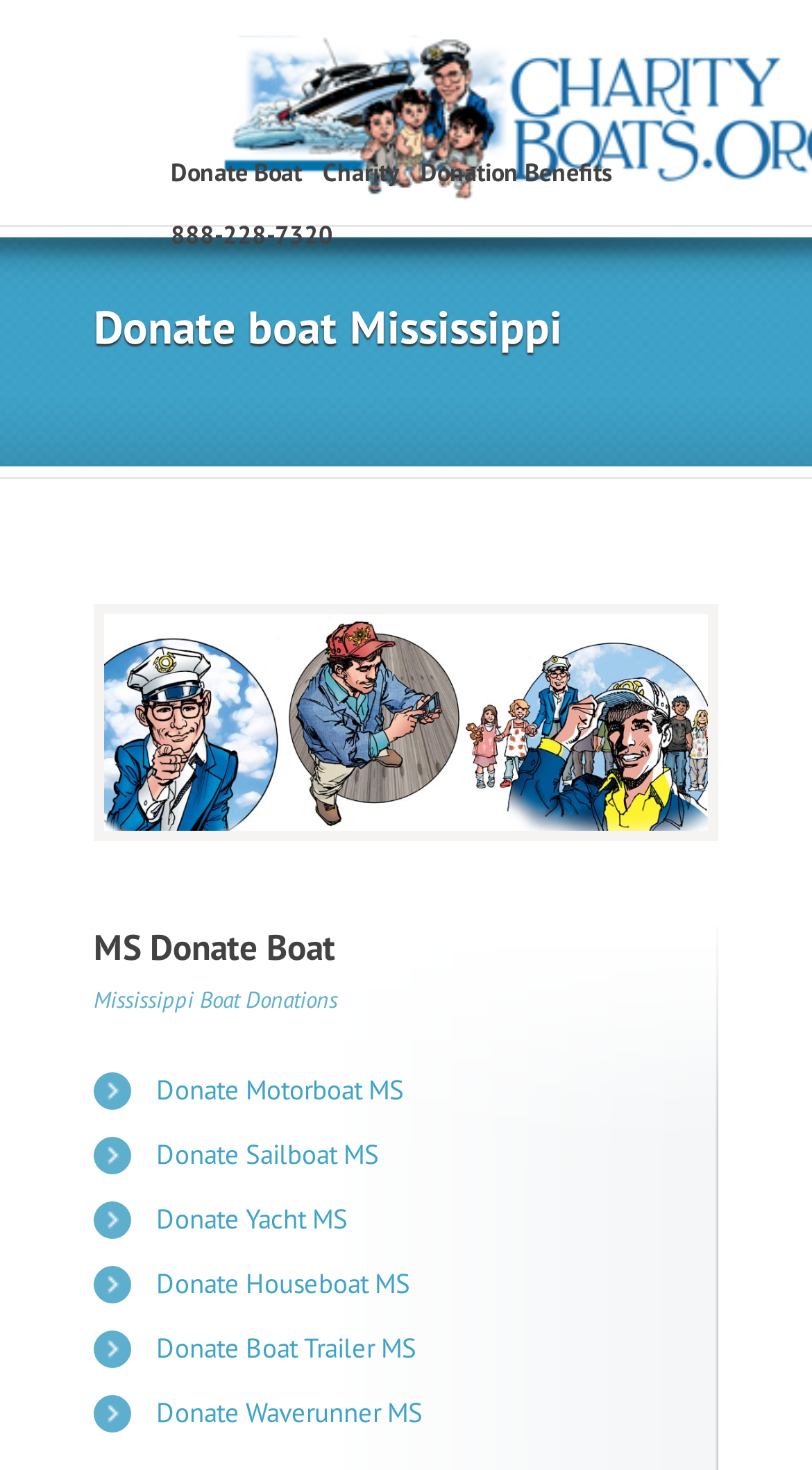Please find the bounding box coordinates of the element that must be clicked to perform the given instruction: "Donate Sailboat MS". The coordinates should be four float numbers from 0 to 1, i.e., [left, top, right, bottom].

[0.192, 0.774, 0.467, 0.798]